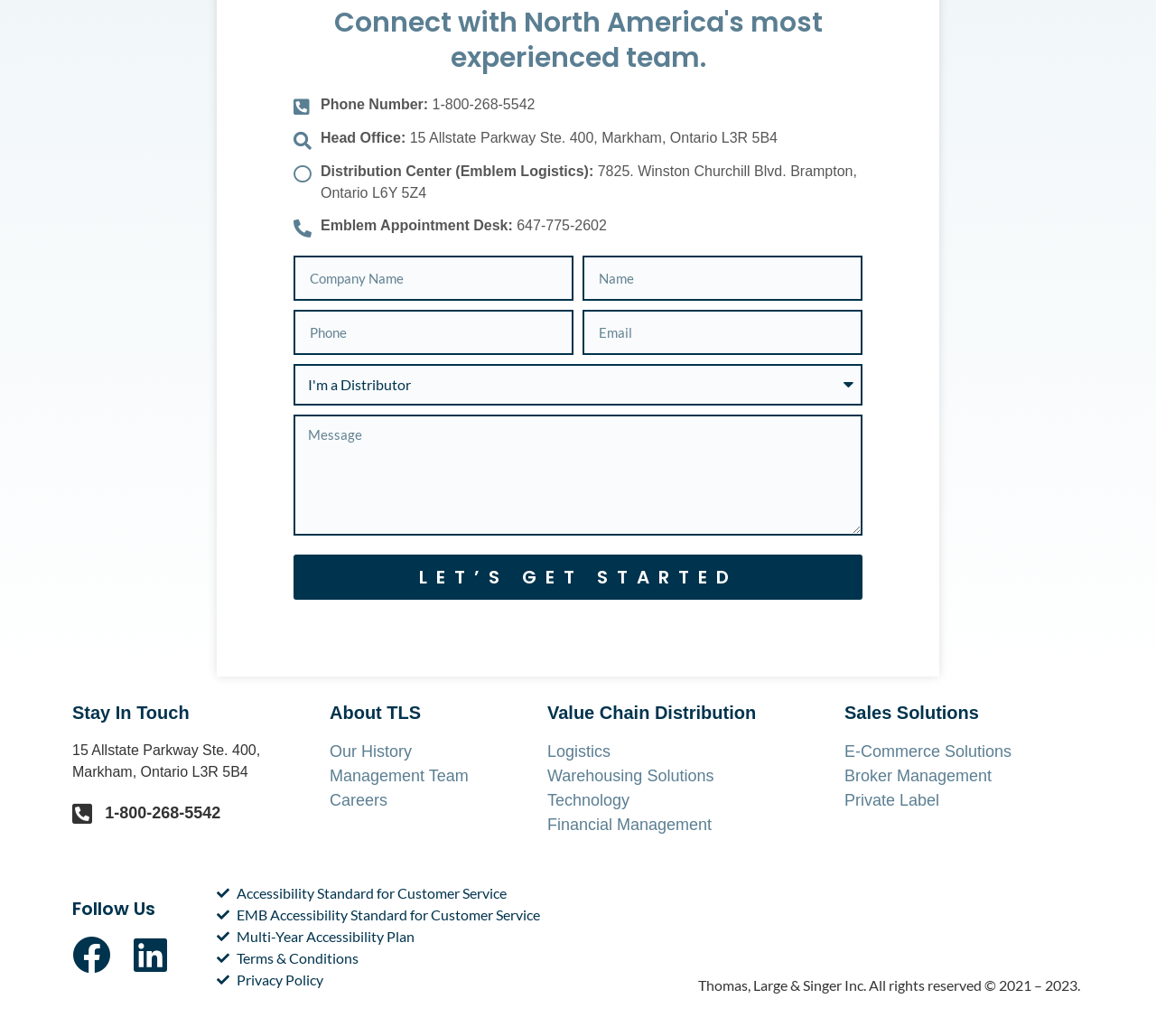Highlight the bounding box coordinates of the element that should be clicked to carry out the following instruction: "Fill in company name". The coordinates must be given as four float numbers ranging from 0 to 1, i.e., [left, top, right, bottom].

[0.254, 0.246, 0.496, 0.29]